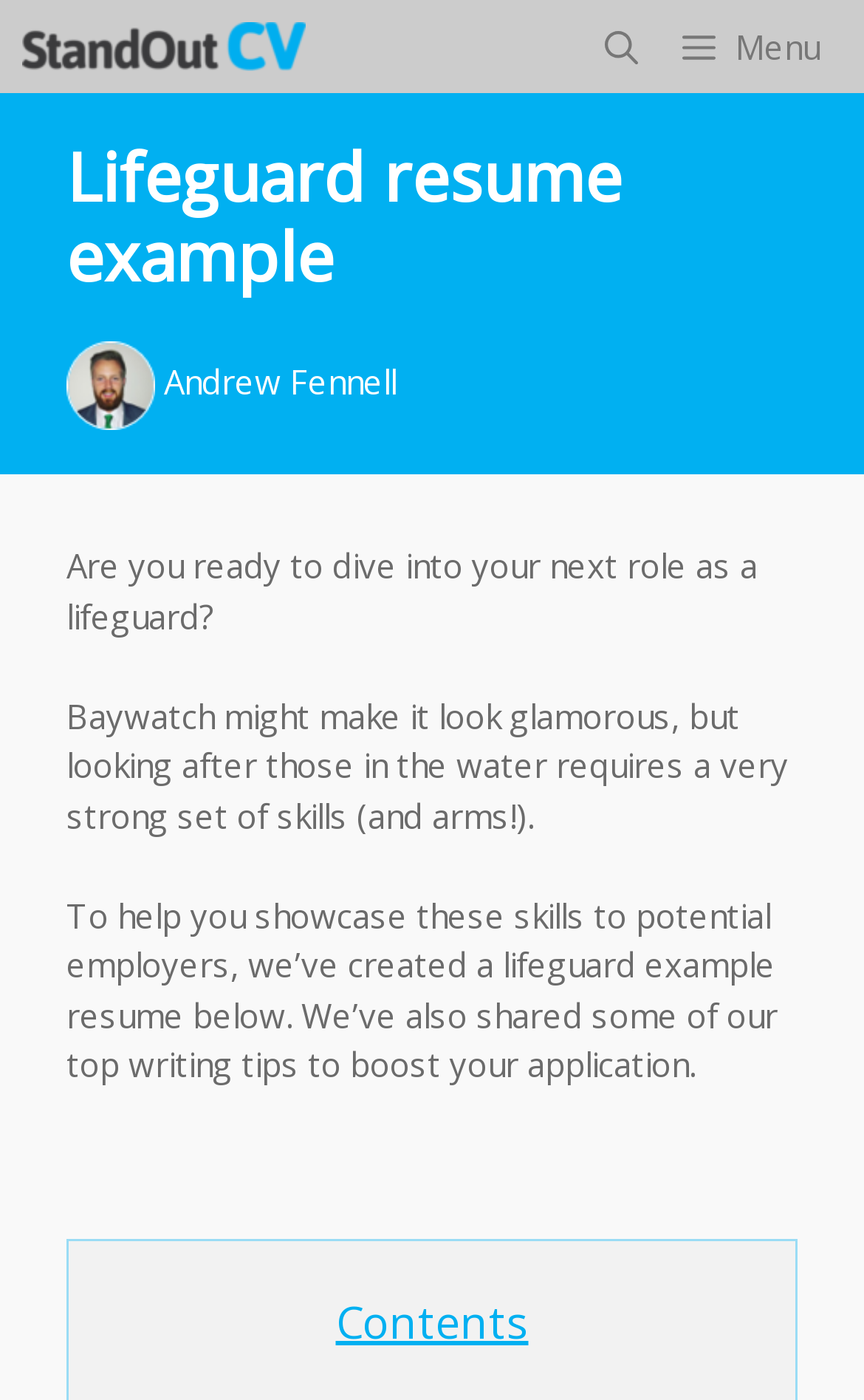Bounding box coordinates are given in the format (top-left x, top-left y, bottom-right x, bottom-right y). All values should be floating point numbers between 0 and 1. Provide the bounding box coordinate for the UI element described as: aria-label="Open Search Bar"

[0.7, 0.0, 0.738, 0.066]